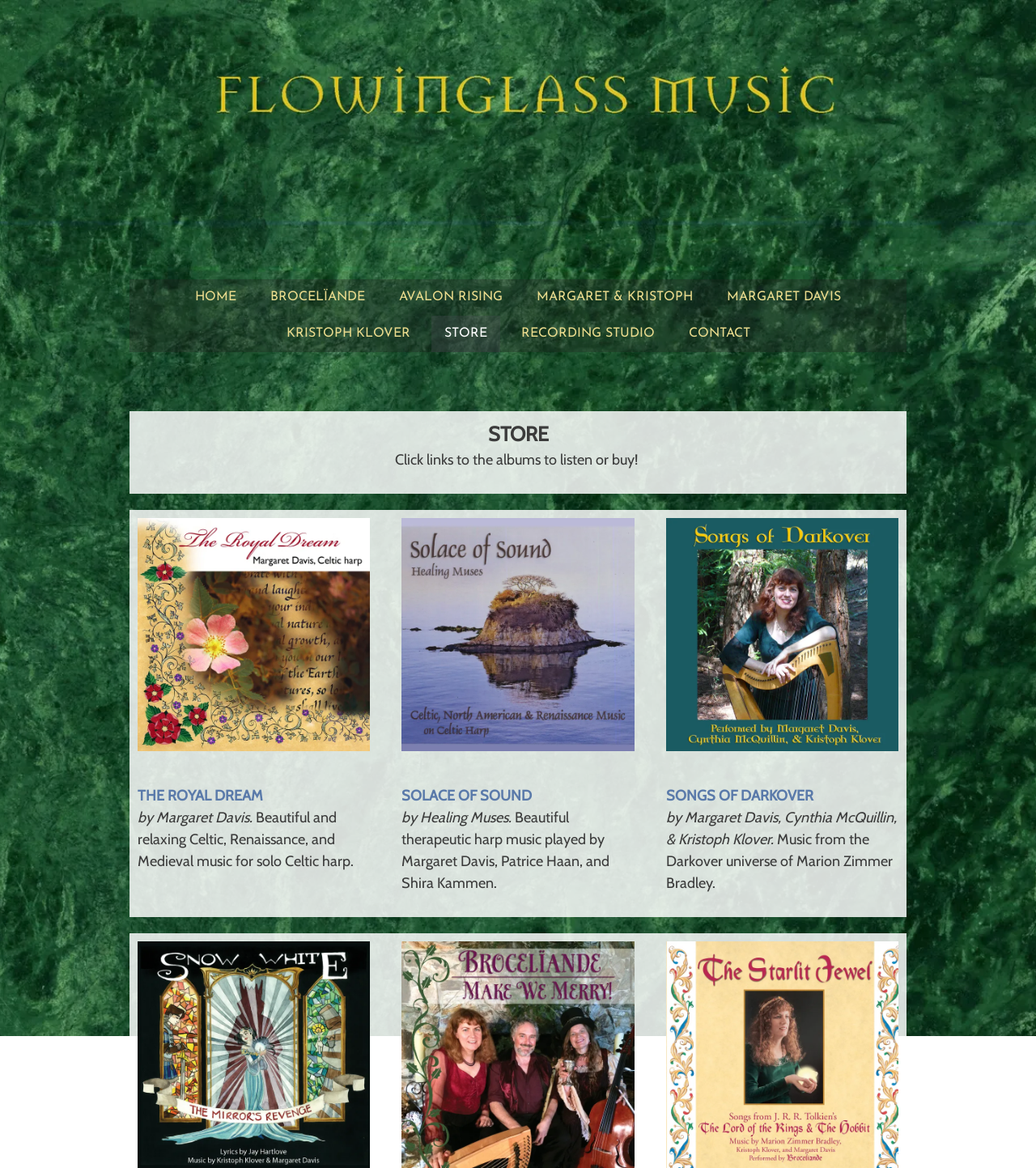Create a detailed summary of the webpage's content and design.

This webpage is an online store for flowinglass.com, featuring a collection of music albums. At the top, there is a heading with a link to the website's homepage. Below it, a navigation menu with links to different sections, including HOME, BROCELÏANDE, AVALON RISING, MARGARET & KRISTOPH, MARGARET DAVIS, KRISTOPH KLOVER, STORE, RECORDING STUDIO, and CONTACT.

Further down, there is a brief instruction to click on album links to listen or buy music. Below this text, there are three figures, each containing a link and accompanied by descriptive text. The first figure is on the left, featuring an album titled "THE ROYAL DREAM" by Margaret Davis, with a description of the music as beautiful and relaxing Celtic, Renaissance, and Medieval music for solo Celtic harp.

The second figure is in the middle, showcasing an album called "SOLACE OF SOUND" by Healing Muses, with a description of the therapeutic harp music played by Margaret Davis, Patrice Haan, and Shira Kammen. The third figure is on the right, featuring an album titled "SONGS OF DARKOVER" by Margaret Davis, Cynthia McQuillin, and Kristoph Klover, with a description of the music as inspired by the Darkover universe of Marion Zimmer Bradley.